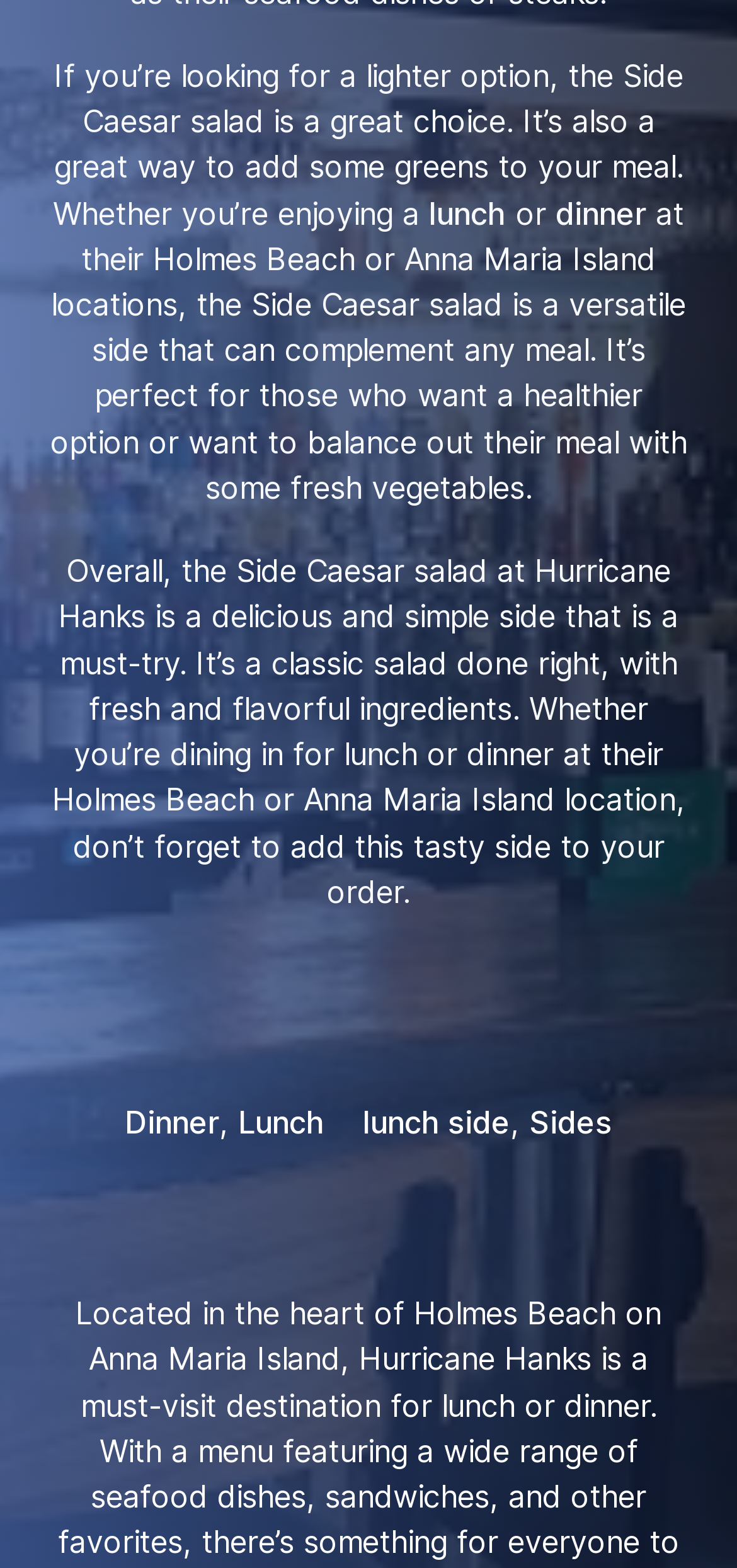What meal options are mentioned?
Based on the image, provide a one-word or brief-phrase response.

Lunch and dinner